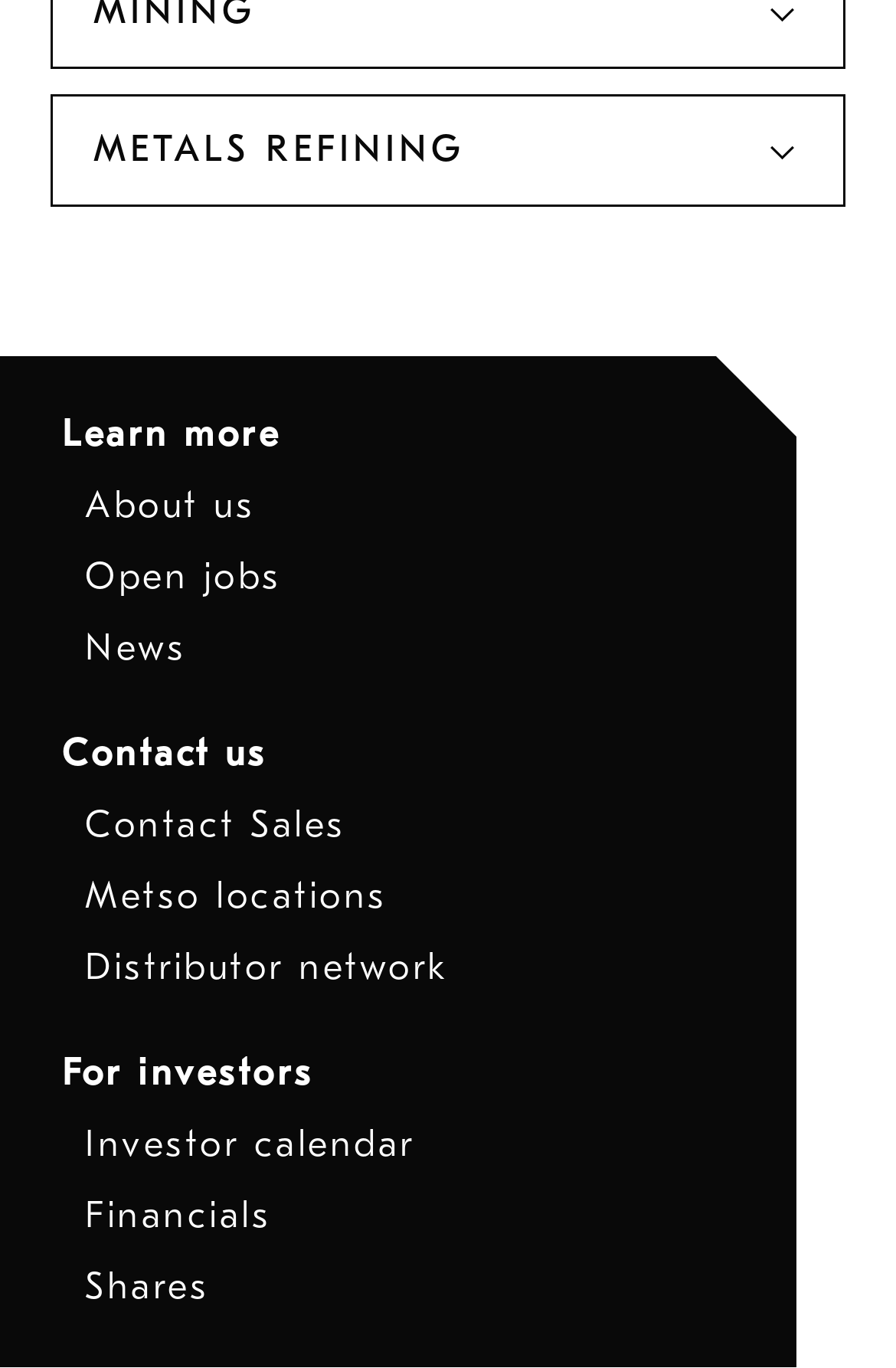What is the main topic of this webpage?
Answer the question in a detailed and comprehensive manner.

The main topic of this webpage is 'Metals Refining' as indicated by the StaticText element with the text 'METALS REFINING' at the top of the page.